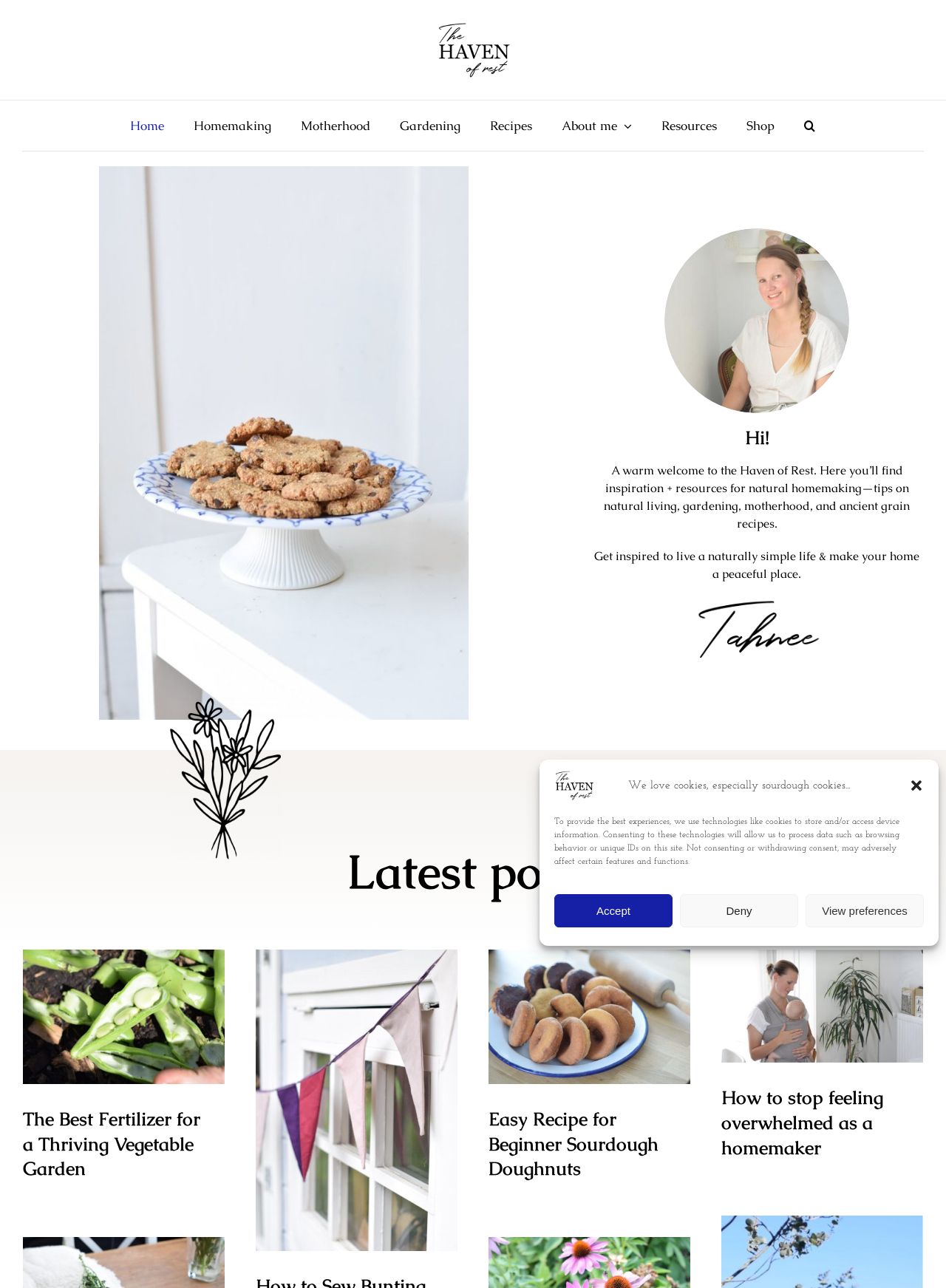Create a full and detailed caption for the entire webpage.

The webpage is titled "The Haven of Rest" and features a warm and inviting design. At the top, there is a logo of "The Haven of Rest" and a navigation menu with links to various sections, including "Home", "Homemaking", "Motherhood", "Gardening", "Recipes", "About me", "Resources", and "Shop". 

Below the navigation menu, there is a large image that spans across the page, followed by a heading that reads "Hi!" and a brief introduction to the website, which focuses on natural homemaking, gardening, motherhood, and recipes. 

The main content of the page is divided into three sections, each featuring a different article. The first article is about the best fertilizer for a thriving vegetable garden, accompanied by an image of an open broad bean. The second article is about sewing bunting with linen fabric, accompanied by an image of a fabric linen bunting in soft rose colors. The third article is about an easy recipe for beginner sourdough doughnuts, accompanied by an image of freshly baked sourdough doughnuts on an enamel plate.

Each article has a heading, a brief summary, and a link to read more. There are also images and links to other related articles throughout the page. At the bottom of the page, there is a link to go back to the top.

On the right side of the page, there is a dialog box that appears to be a cookie consent notification, with buttons to accept, deny, or view preferences. The dialog box also features a logo of "The Haven of Rest" and a brief message about using technologies like cookies to store and/or access device information.